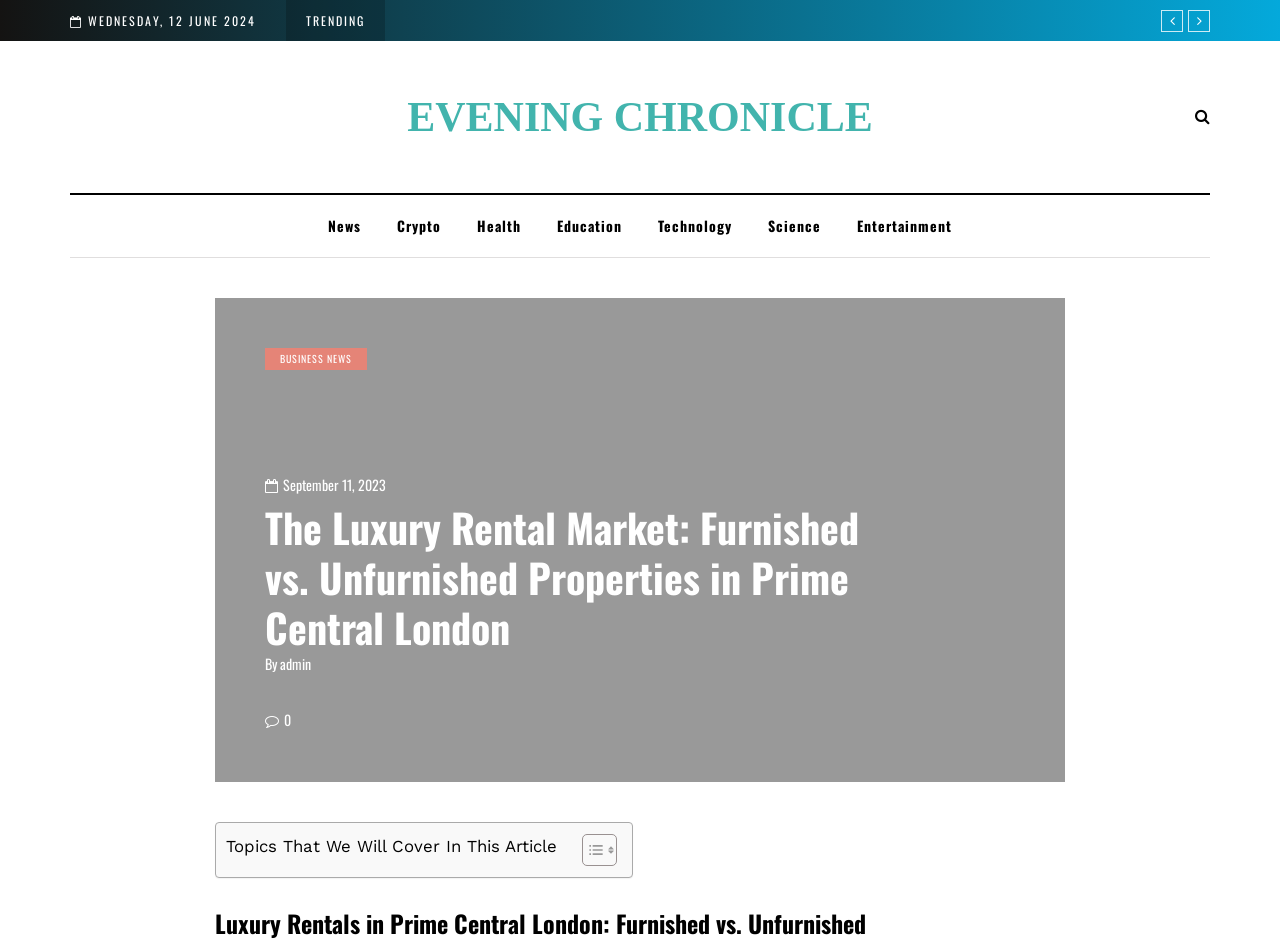Please locate the clickable area by providing the bounding box coordinates to follow this instruction: "View the 'Toggle Table of Content'".

[0.443, 0.882, 0.478, 0.918]